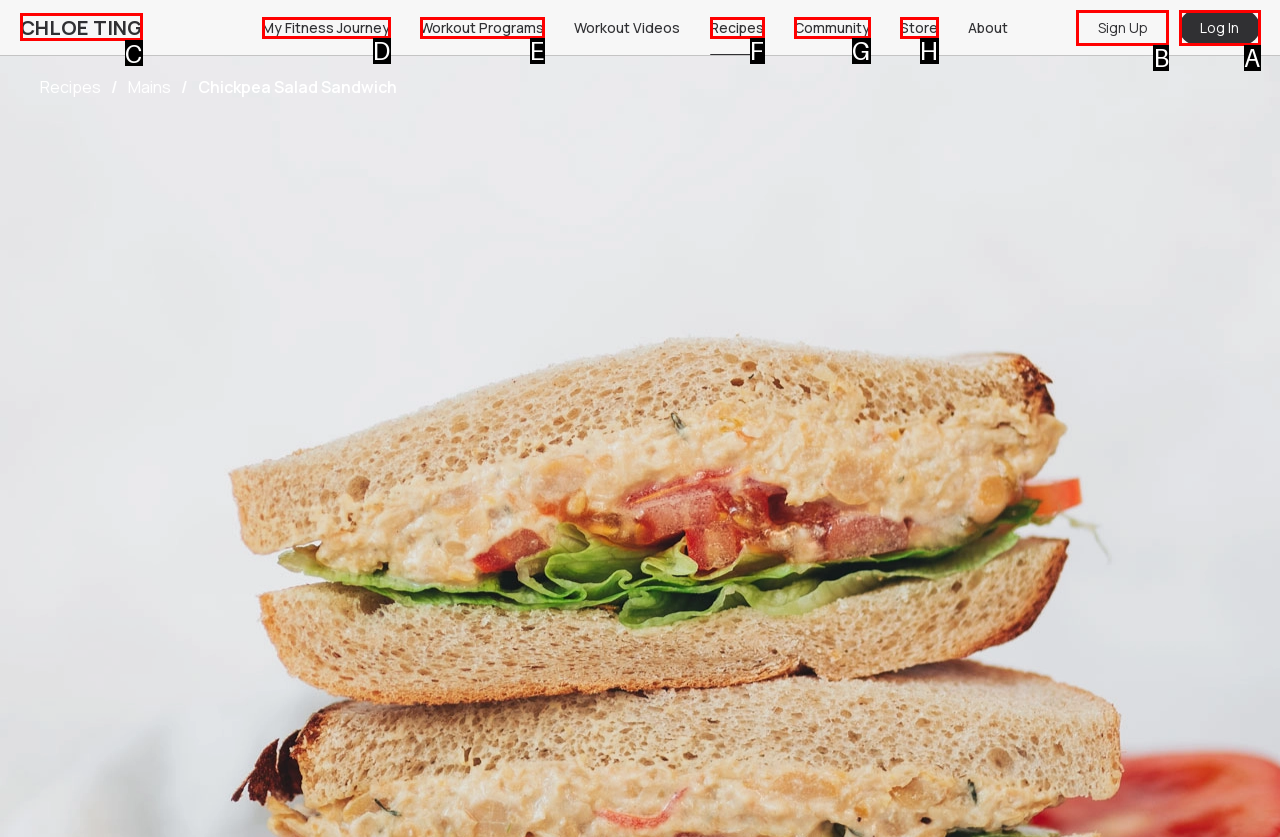Determine the HTML element to be clicked to complete the task: sign up for an account. Answer by giving the letter of the selected option.

B